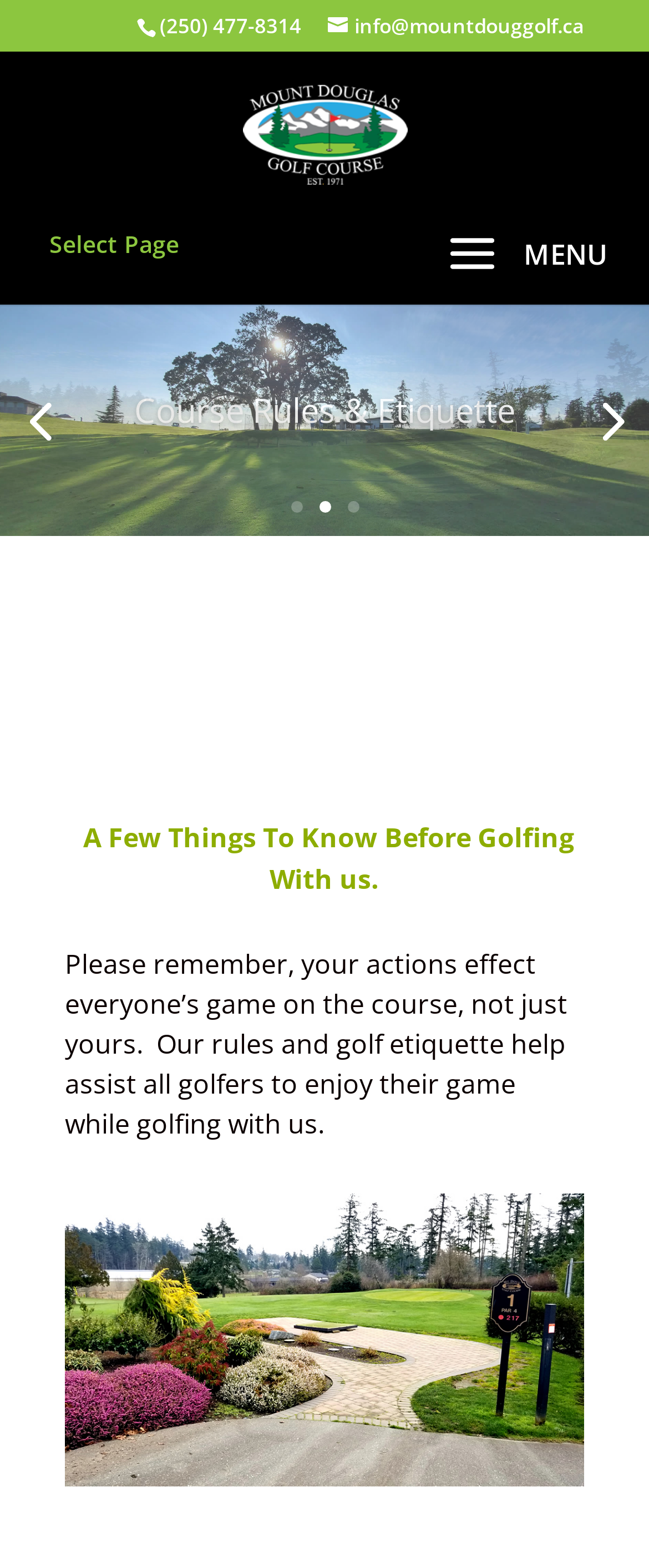Please give a succinct answer to the question in one word or phrase:
What is the main topic of the text in the middle section?

Golf Etiquette